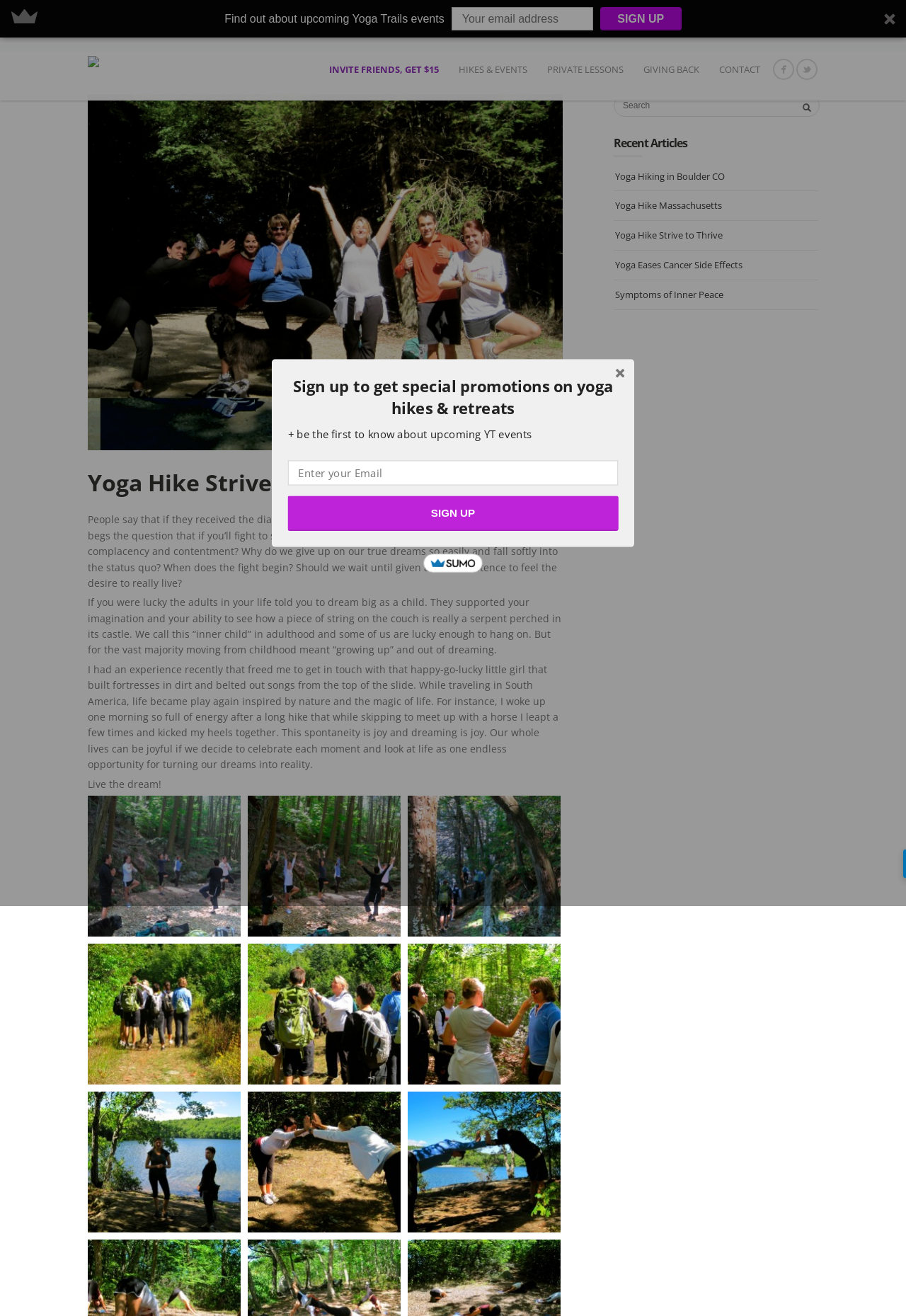Please provide the bounding box coordinates for the element that needs to be clicked to perform the following instruction: "Find out about upcoming Yoga Trails events". The coordinates should be given as four float numbers between 0 and 1, i.e., [left, top, right, bottom].

[0.248, 0.008, 0.49, 0.021]